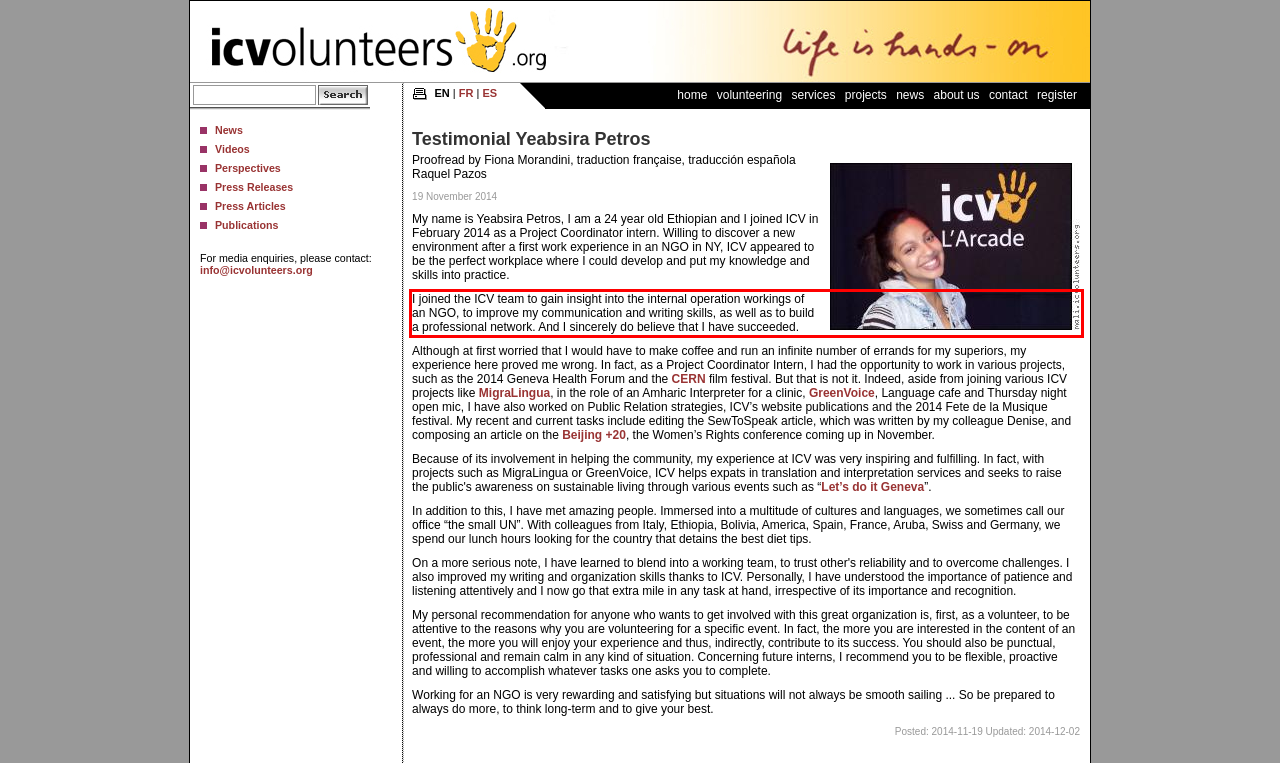You are provided with a screenshot of a webpage containing a red bounding box. Please extract the text enclosed by this red bounding box.

I joined the ICV team to gain insight into the internal operation workings of an NGO, to improve my communication and writing skills, as well as to build a professional network. And I sincerely do believe that I have succeeded.